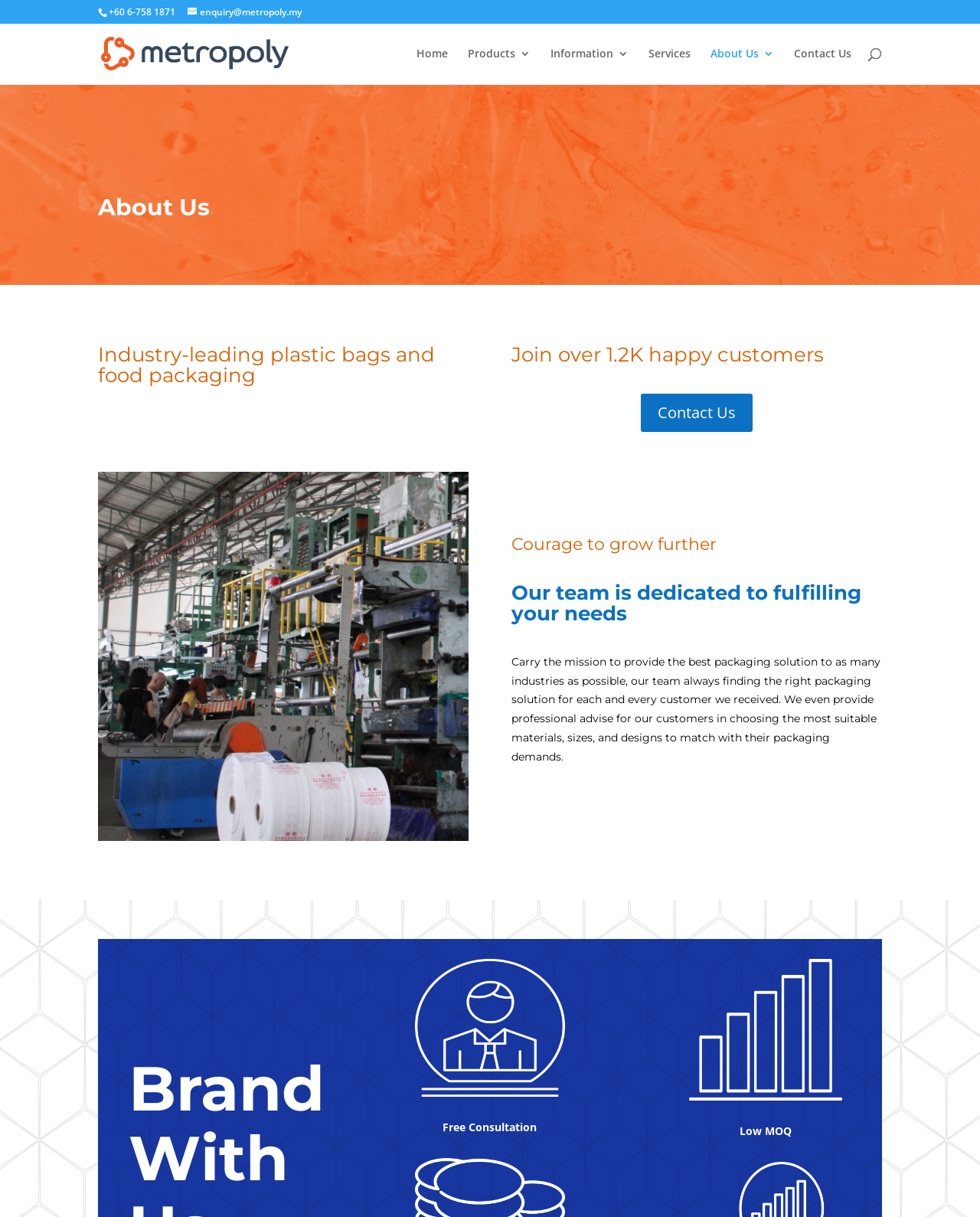From the details in the image, provide a thorough response to the question: What is the company name of the website?

I found the company name by looking at the link element with the bounding box coordinates [0.103, 0.037, 0.294, 0.049], which contains the company name Metropoly Packaging Sdn Bhd.